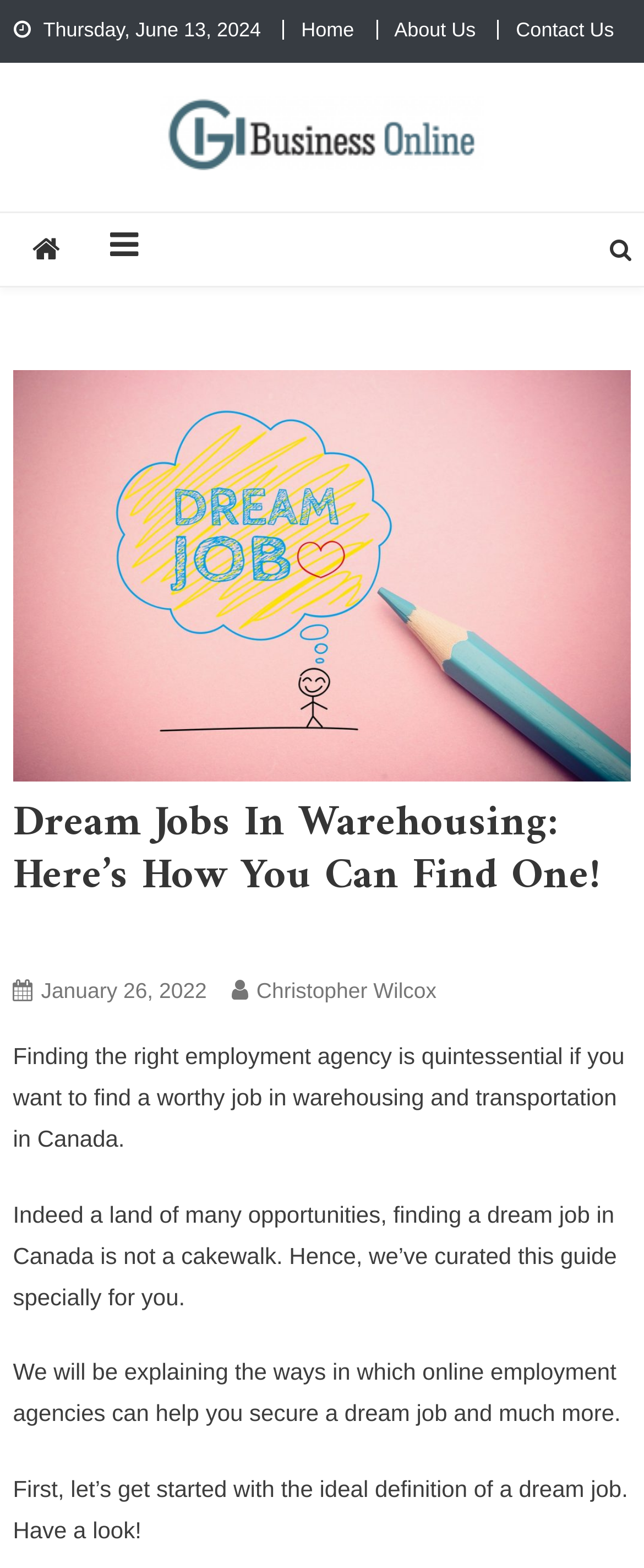Please answer the following question using a single word or phrase: 
What is the purpose of the guide?

To help find a dream job in Canada